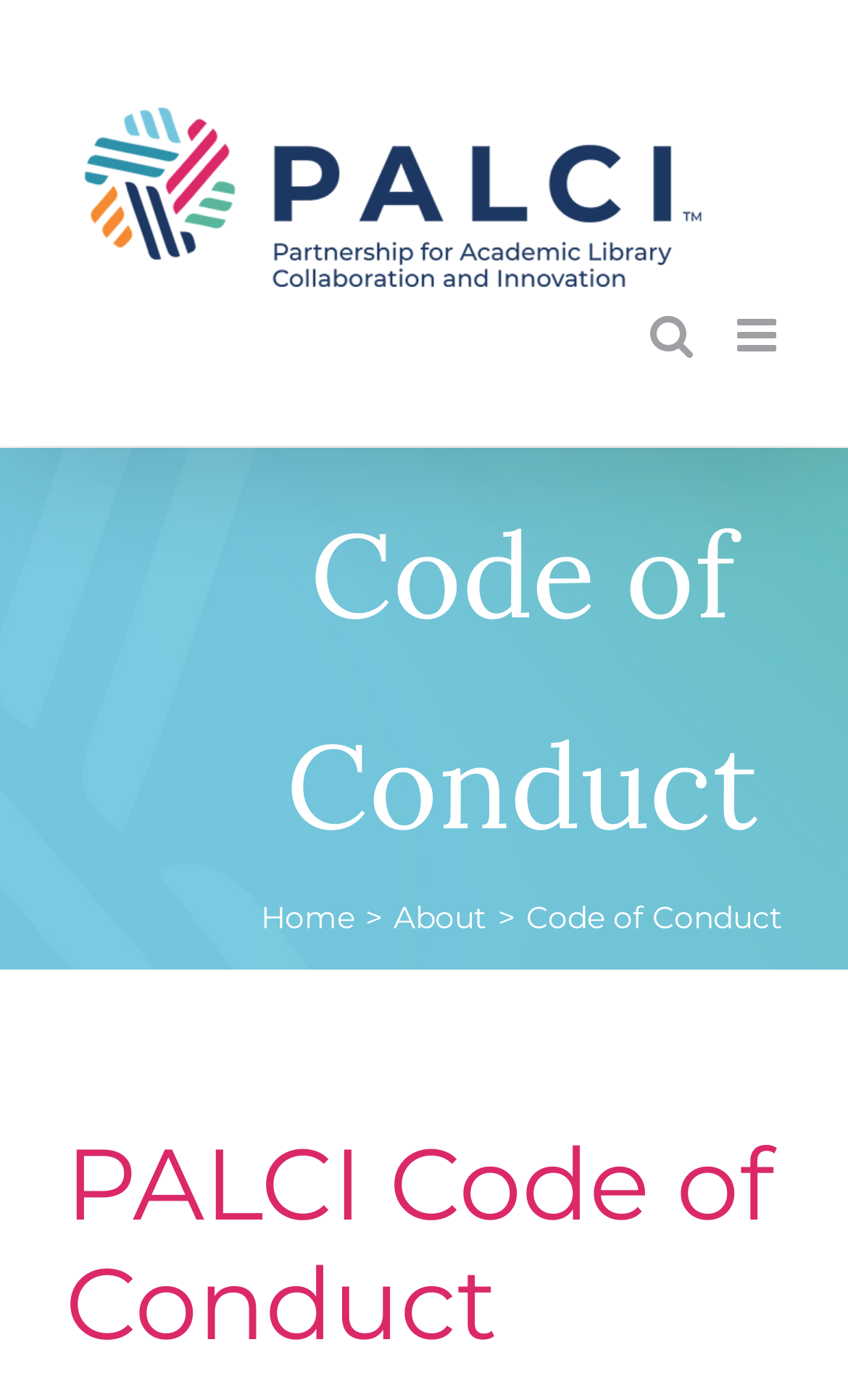Please predict the bounding box coordinates (top-left x, top-left y, bottom-right x, bottom-right y) for the UI element in the screenshot that fits the description: aria-label="Toggle mobile menu"

[0.869, 0.223, 0.923, 0.255]